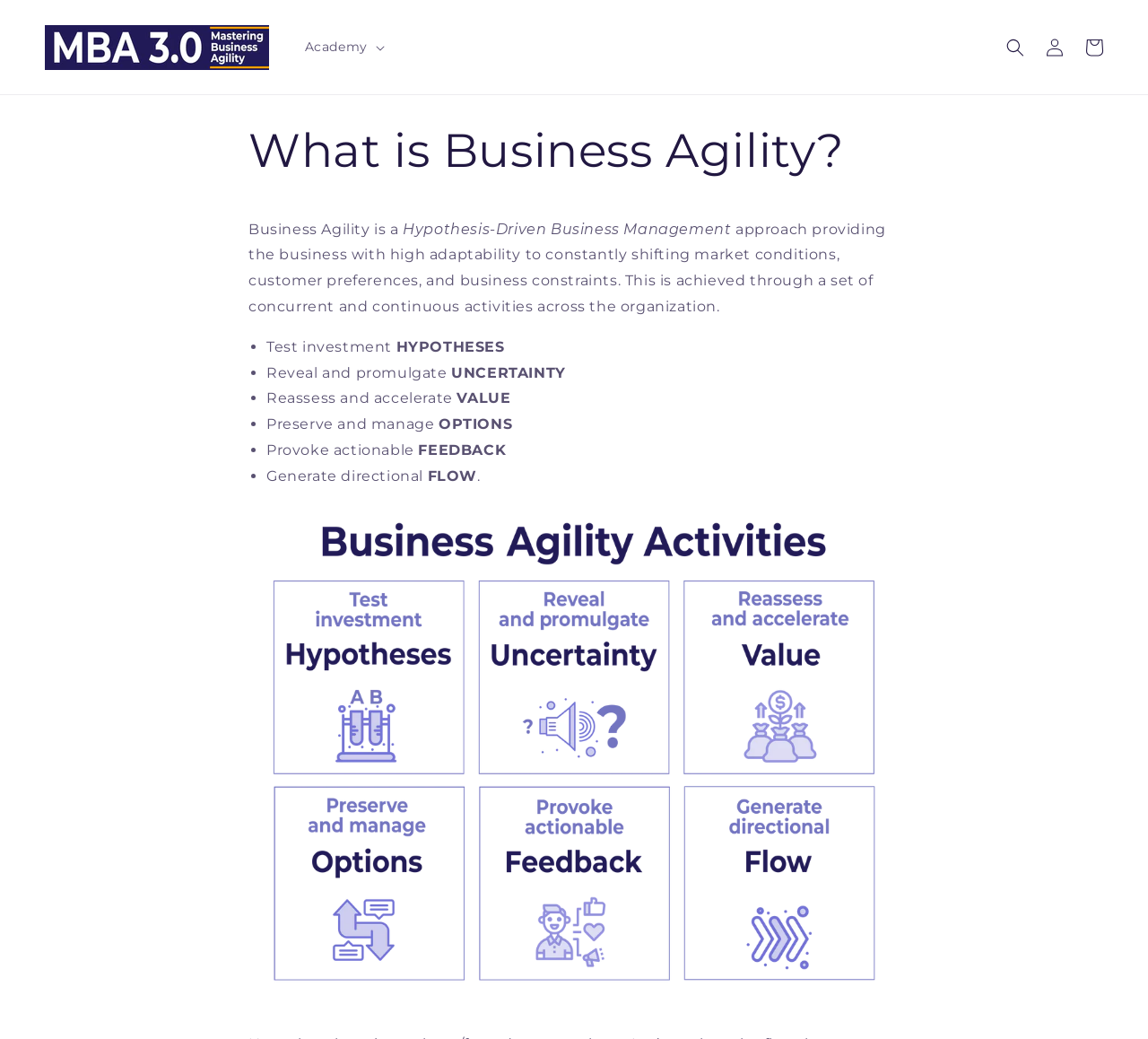What is the image below the text about Business Agility?
Examine the image and provide an in-depth answer to the question.

The image below the text about Business Agility is an illustration of Business Agility activities, which is a visual representation of the concept and its various aspects.